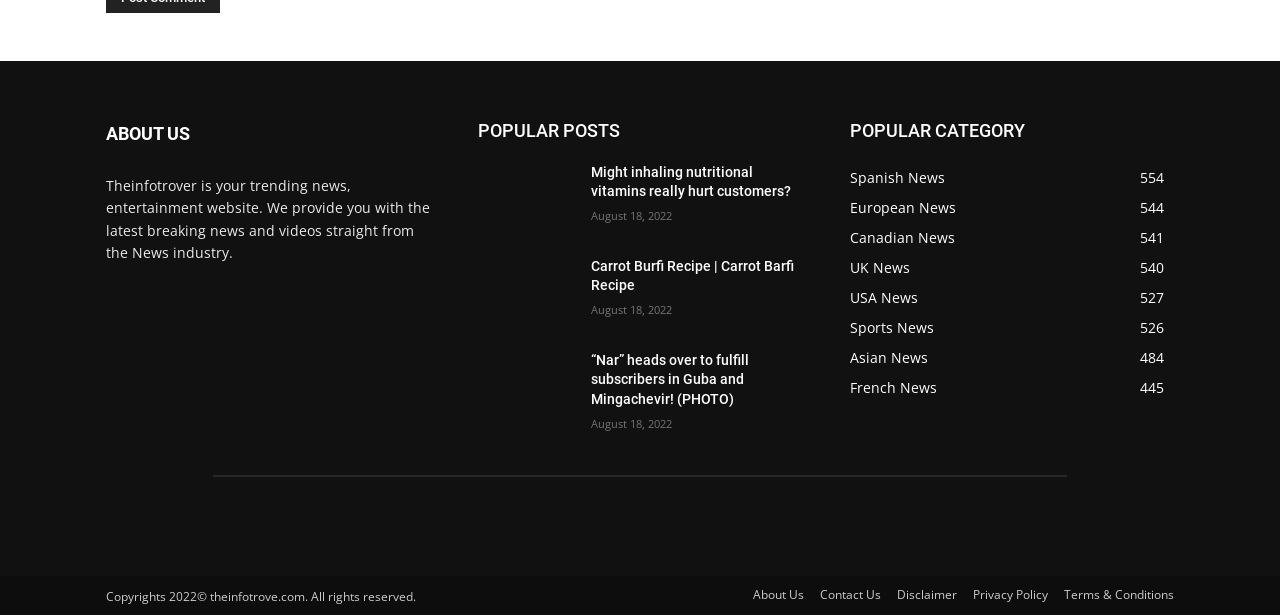What is the purpose of the website?
Analyze the screenshot and provide a detailed answer to the question.

The purpose of the website can be inferred from the description 'Theinfotrover is your trending news, entertainment website. We provide you with the latest breaking news and videos straight from the News industry.', which indicates that the website aims to provide trending news and entertainment to its users.